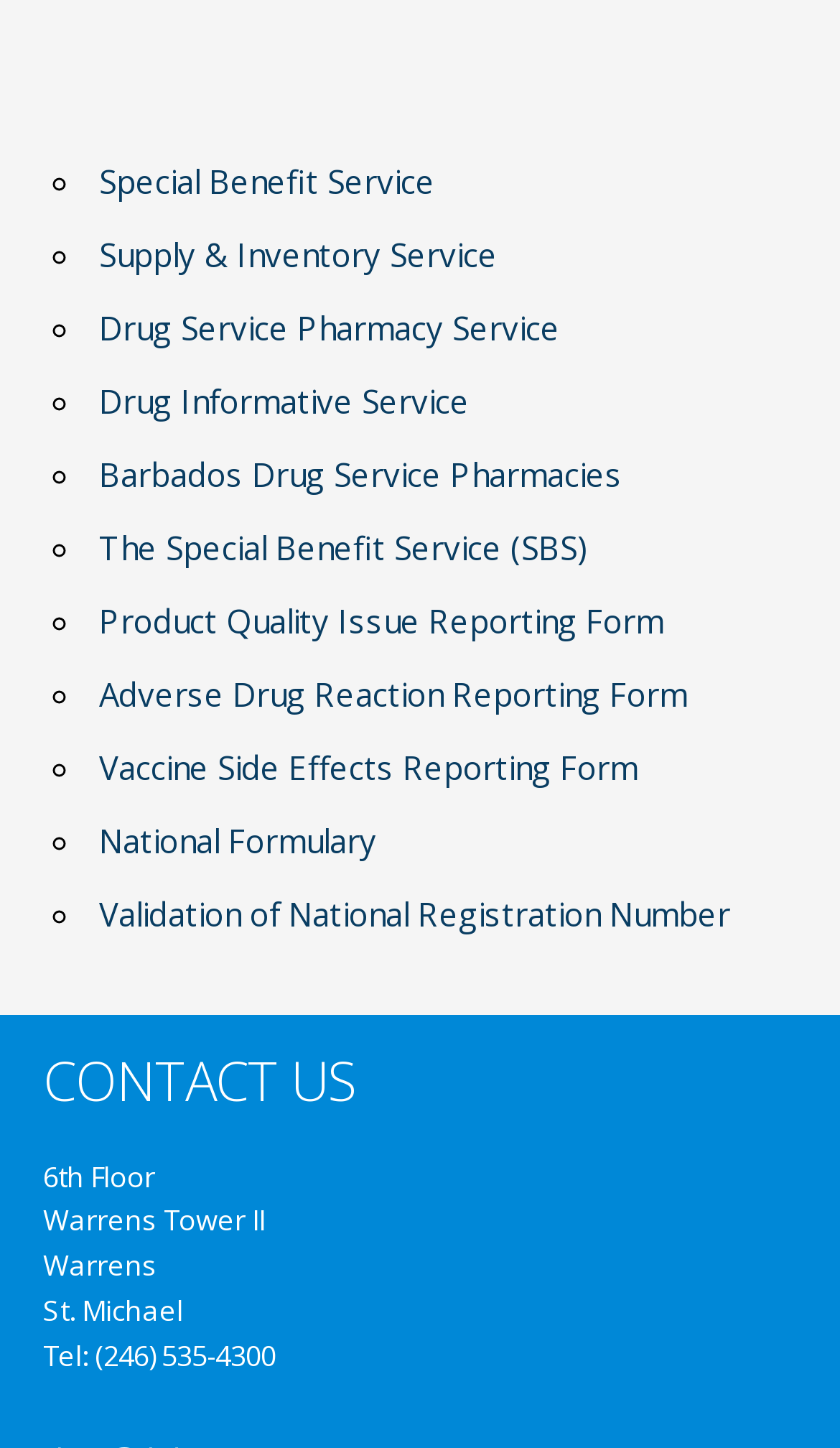Determine the bounding box coordinates of the clickable element to complete this instruction: "Call (246) 535-4300". Provide the coordinates in the format of four float numbers between 0 and 1, [left, top, right, bottom].

[0.051, 0.922, 0.328, 0.949]